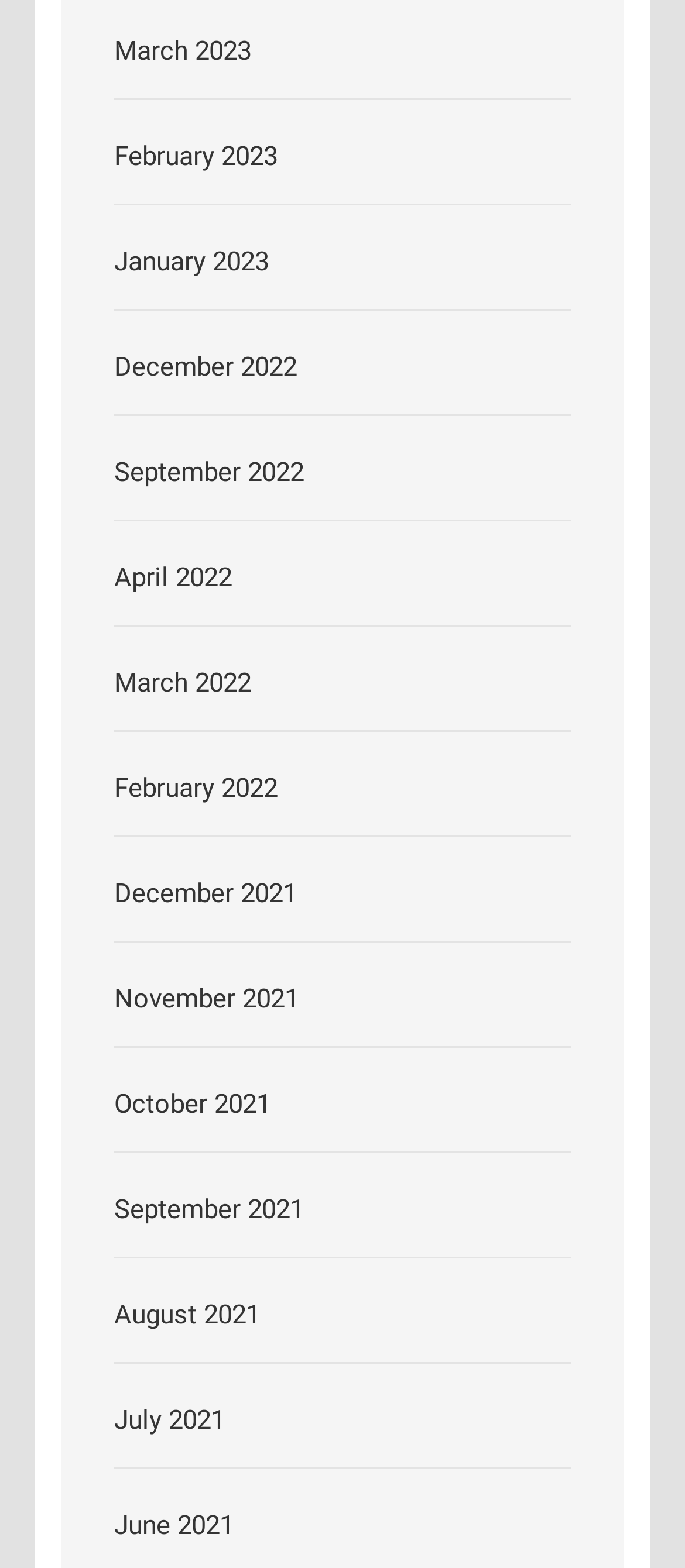Pinpoint the bounding box coordinates of the area that should be clicked to complete the following instruction: "access January 2023". The coordinates must be given as four float numbers between 0 and 1, i.e., [left, top, right, bottom].

[0.167, 0.156, 0.392, 0.176]